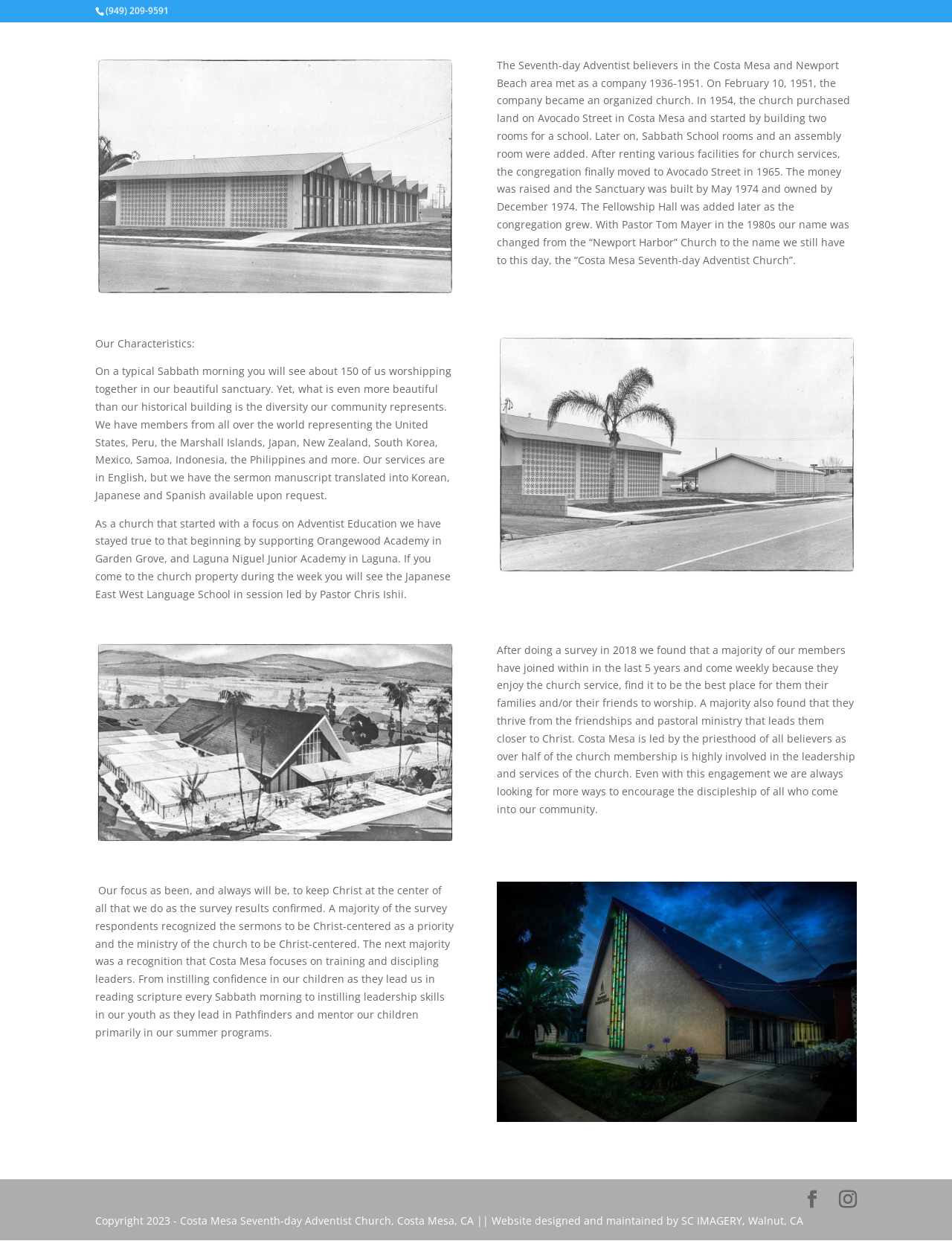What is the focus of the church's ministry?
Based on the visual details in the image, please answer the question thoroughly.

The text states, 'Our focus as been, and always will be, to keep Christ at the center of all that we do as the survey results confirmed.'